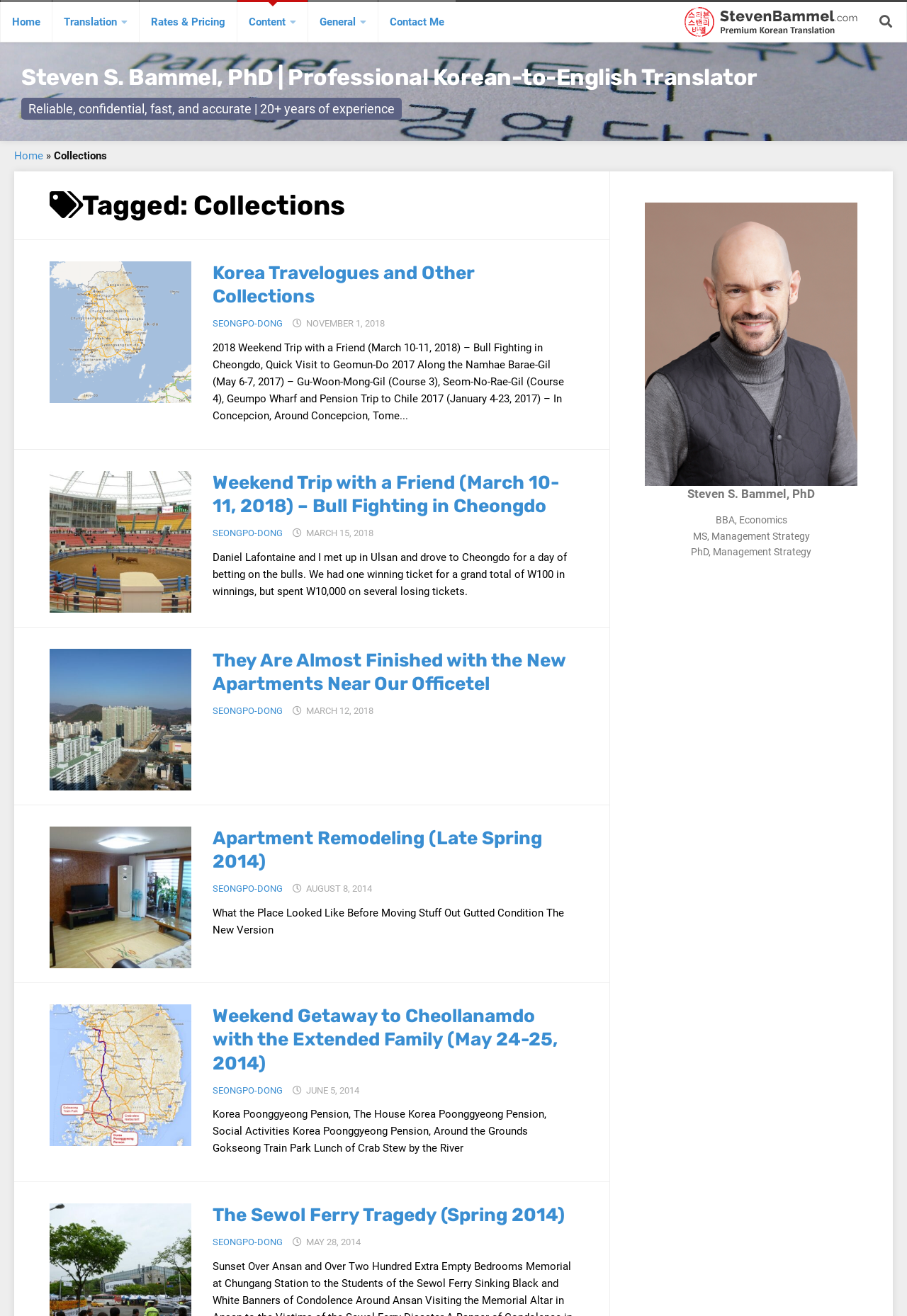What is the education background of Steven S. Bammel?
Please answer the question with a single word or phrase, referencing the image.

BBA, MS, PhD